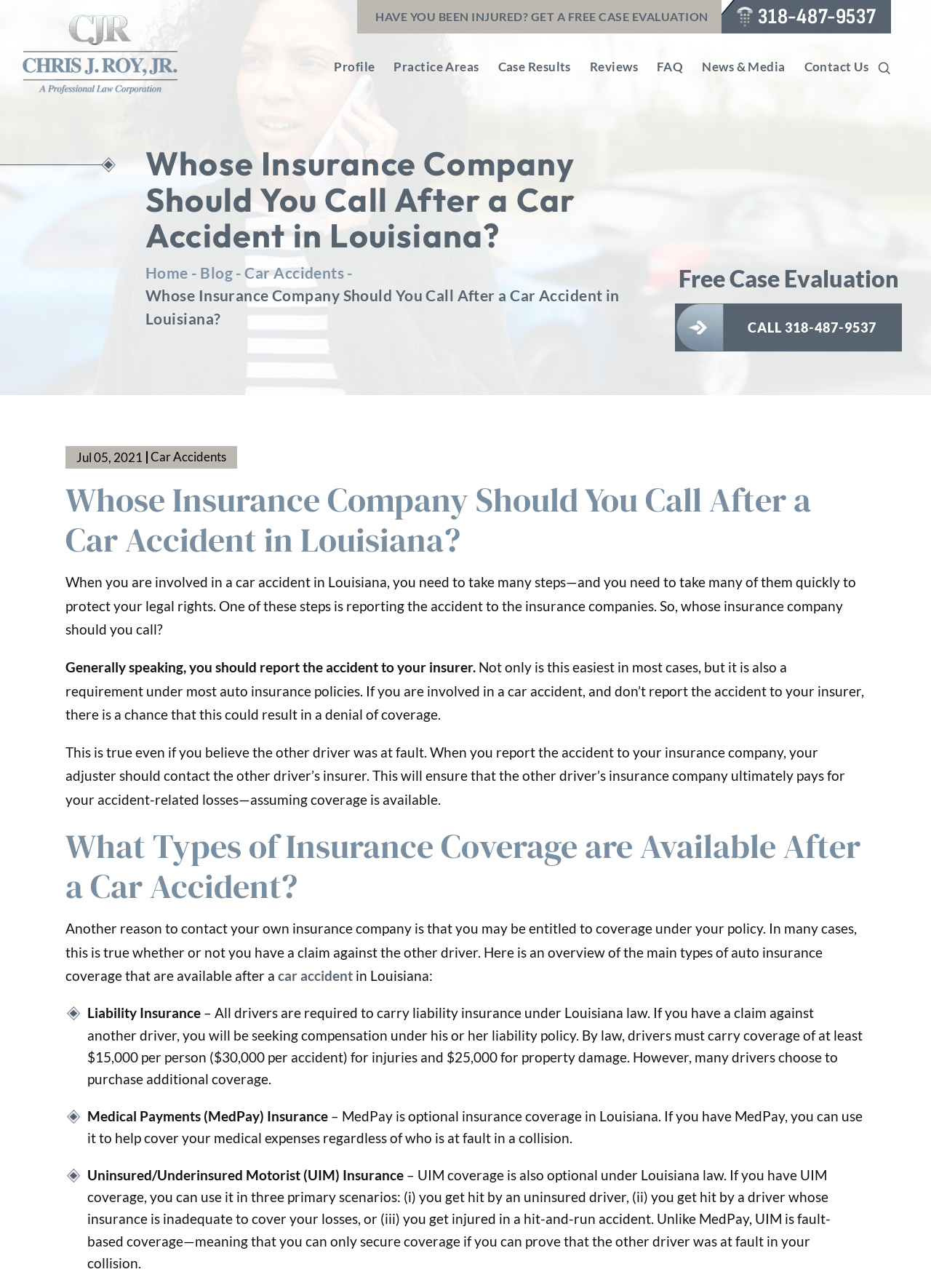Give a one-word or one-phrase response to the question:
What types of insurance coverage are available after a car accident in Louisiana?

Liability, MedPay, UIM